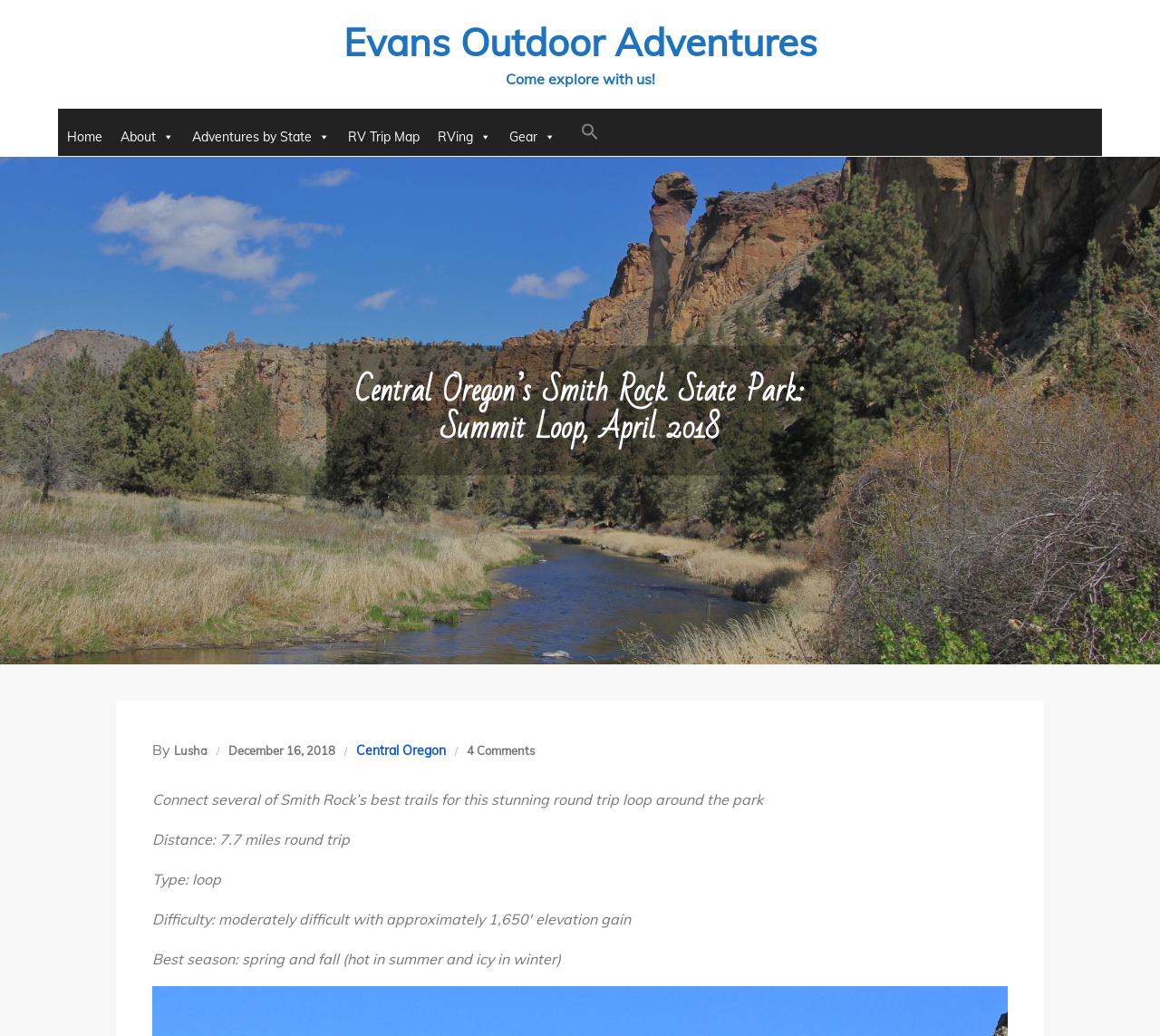Using the webpage screenshot and the element description Central Oregon, determine the bounding box coordinates. Specify the coordinates in the format (top-left x, top-left y, bottom-right x, bottom-right y) with values ranging from 0 to 1.

[0.307, 0.712, 0.384, 0.736]